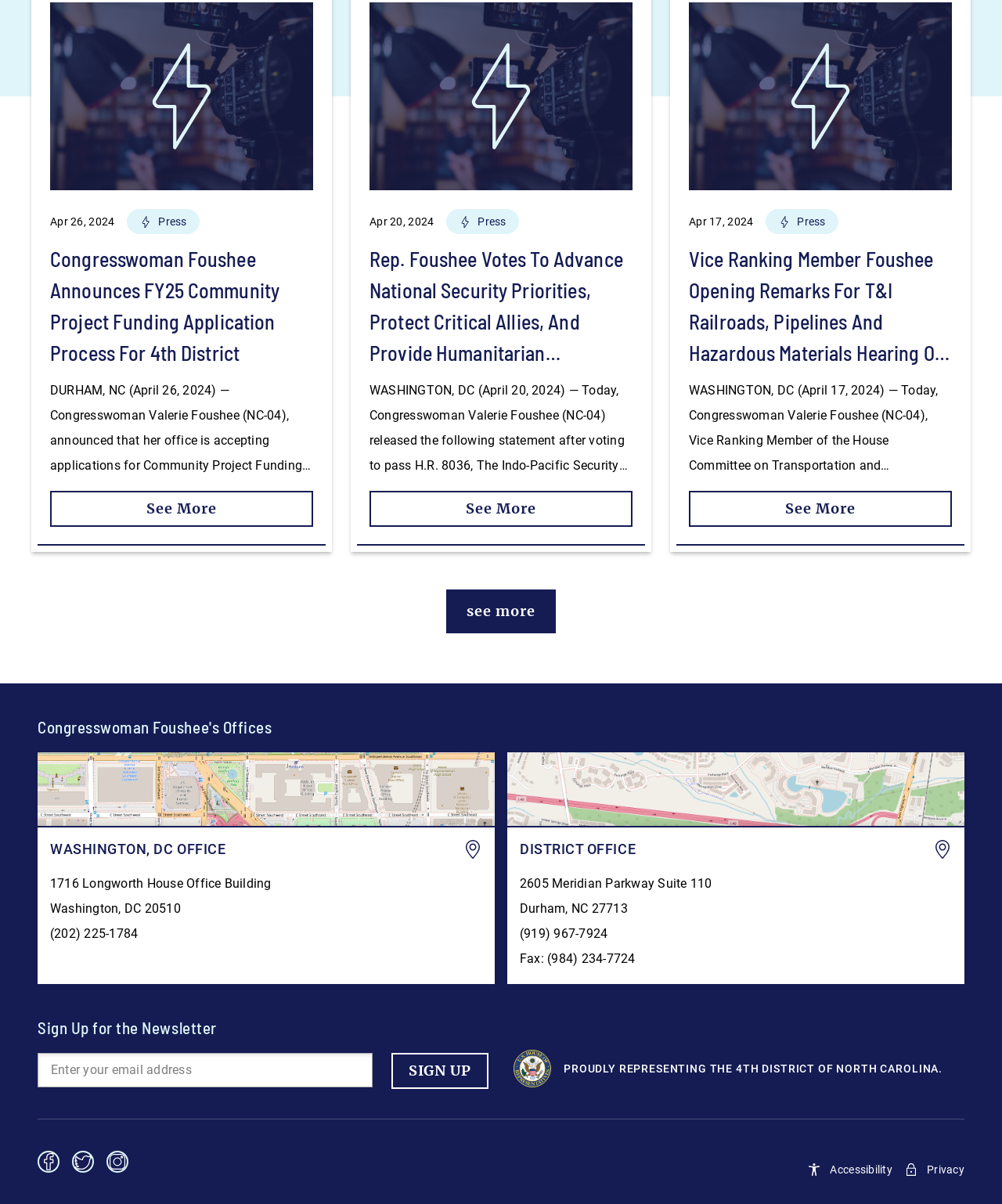Identify the bounding box coordinates necessary to click and complete the given instruction: "Follow on Facebook".

[0.038, 0.956, 0.059, 0.979]